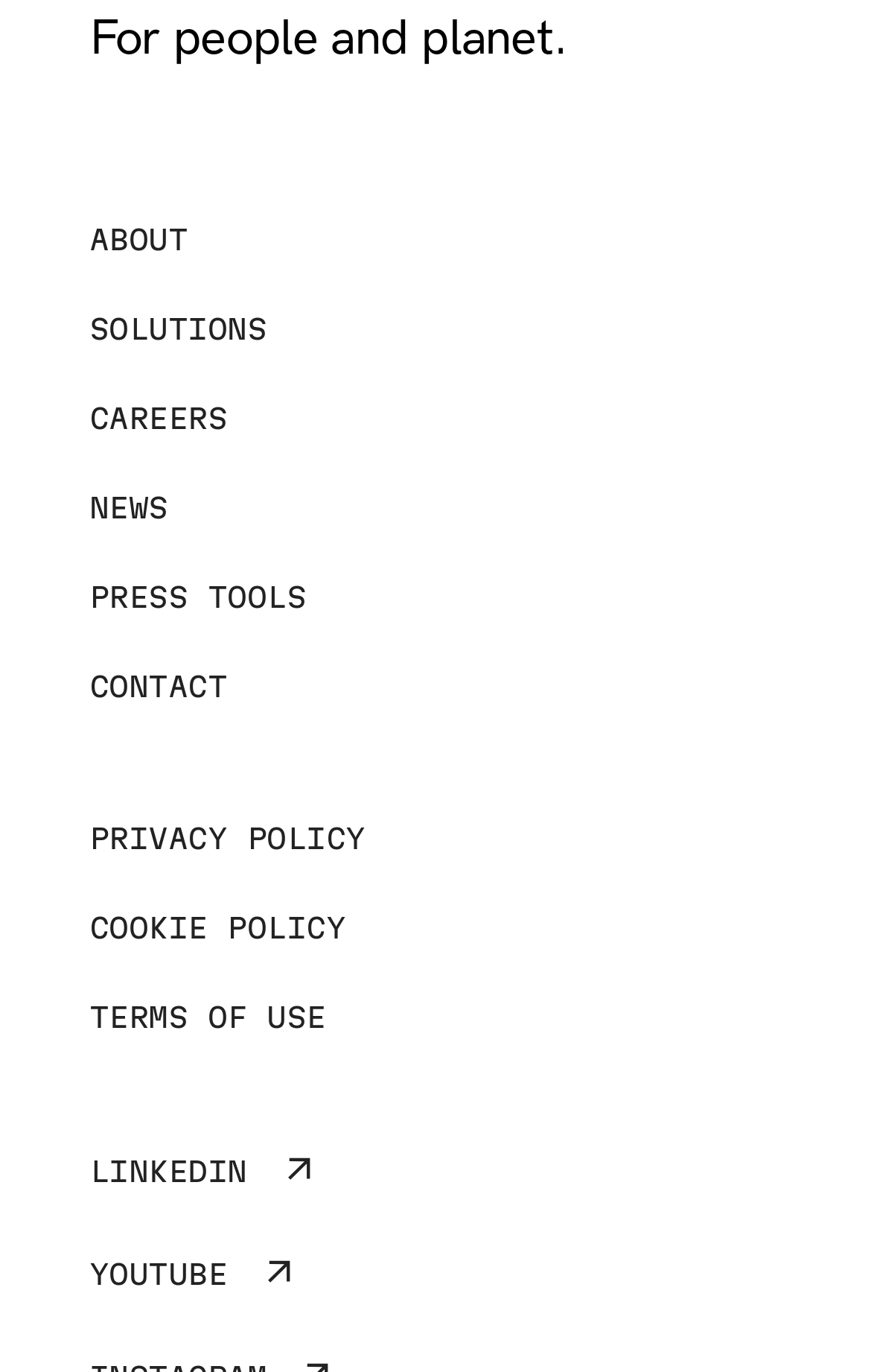How many social media links are there?
Using the image, answer in one word or phrase.

2